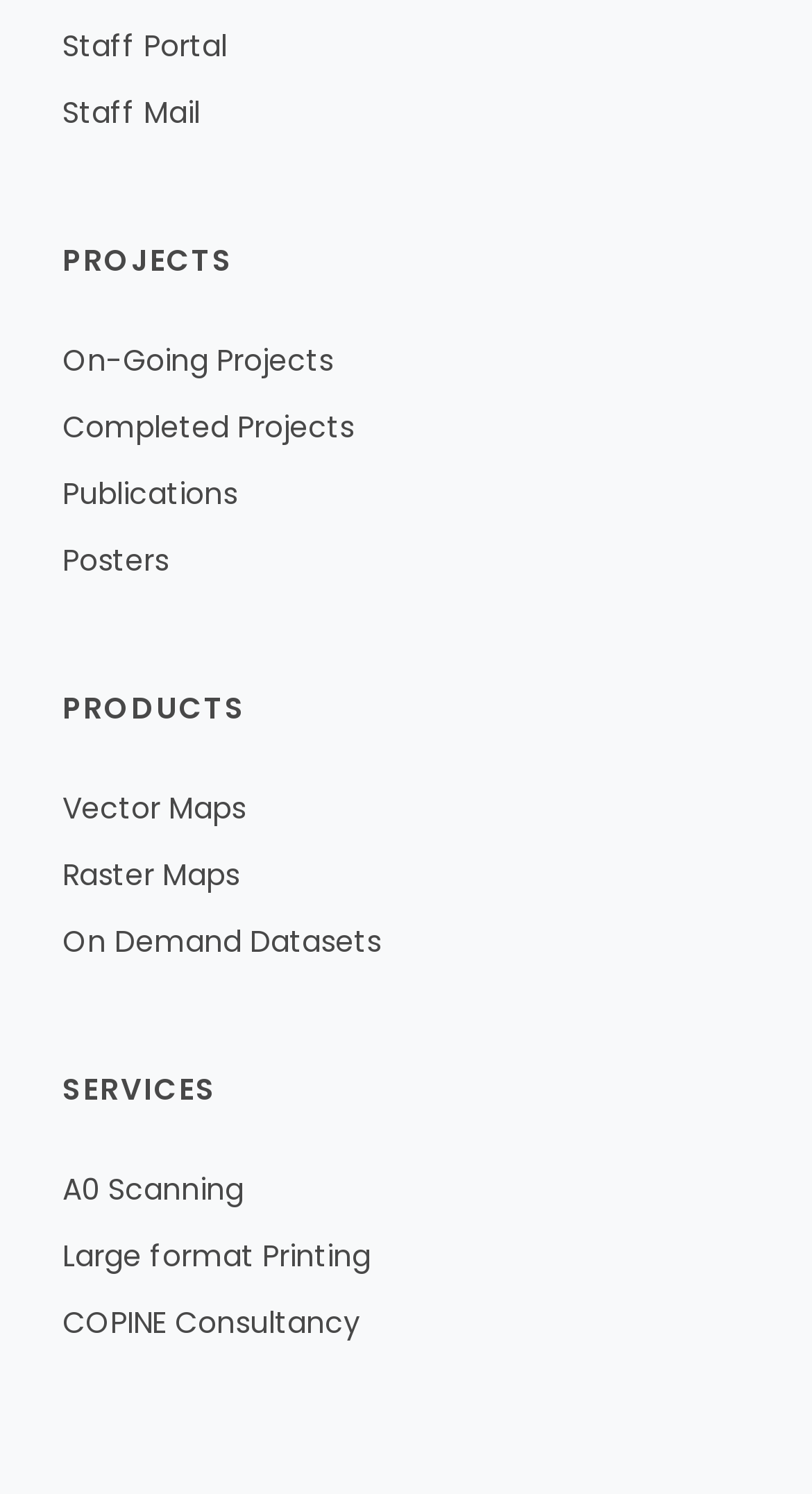Please determine the bounding box coordinates of the area that needs to be clicked to complete this task: 'view on-going projects'. The coordinates must be four float numbers between 0 and 1, formatted as [left, top, right, bottom].

[0.077, 0.227, 0.41, 0.255]